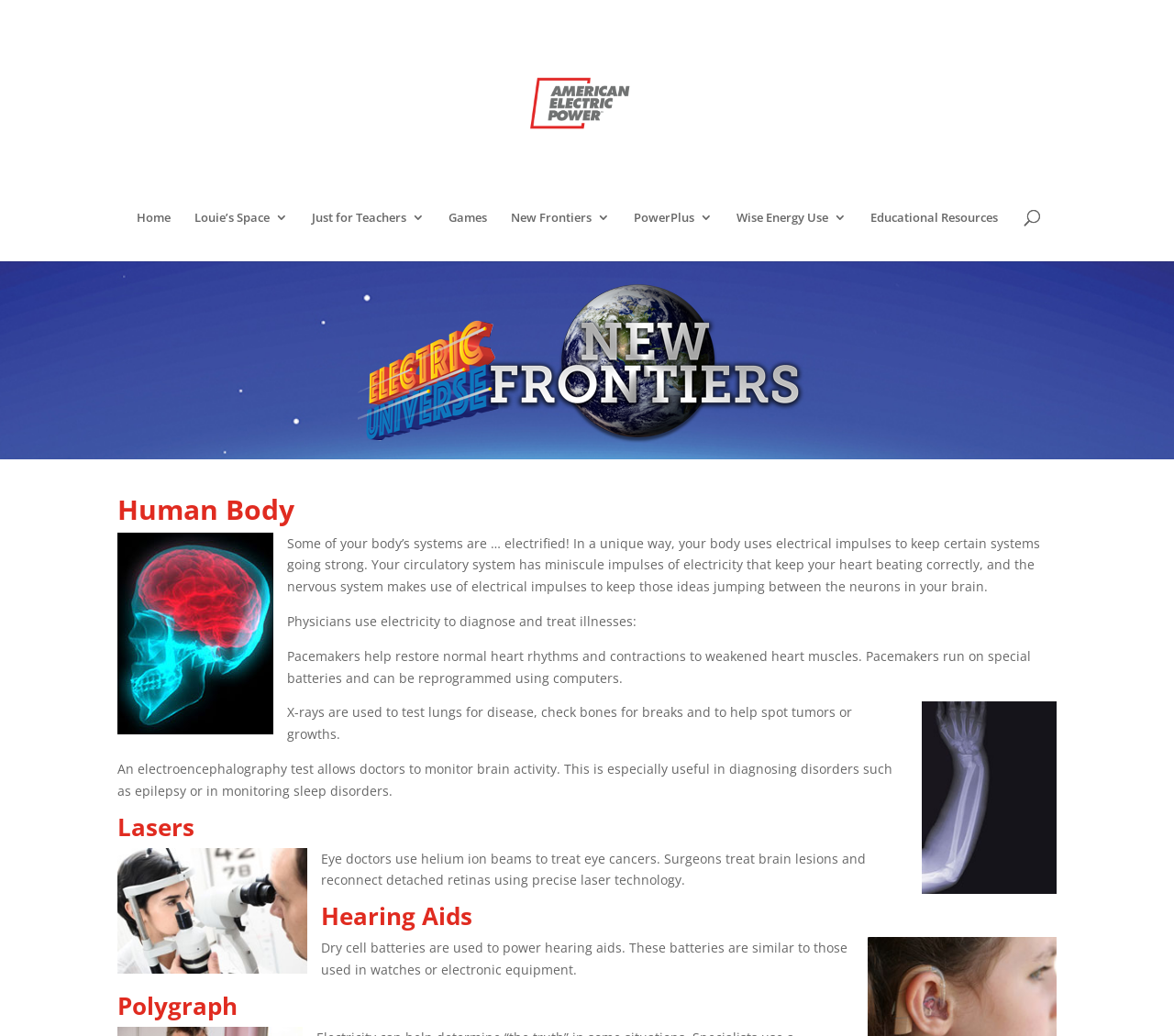What is the purpose of pacemakers?
Using the visual information from the image, give a one-word or short-phrase answer.

Restore heart rhythms